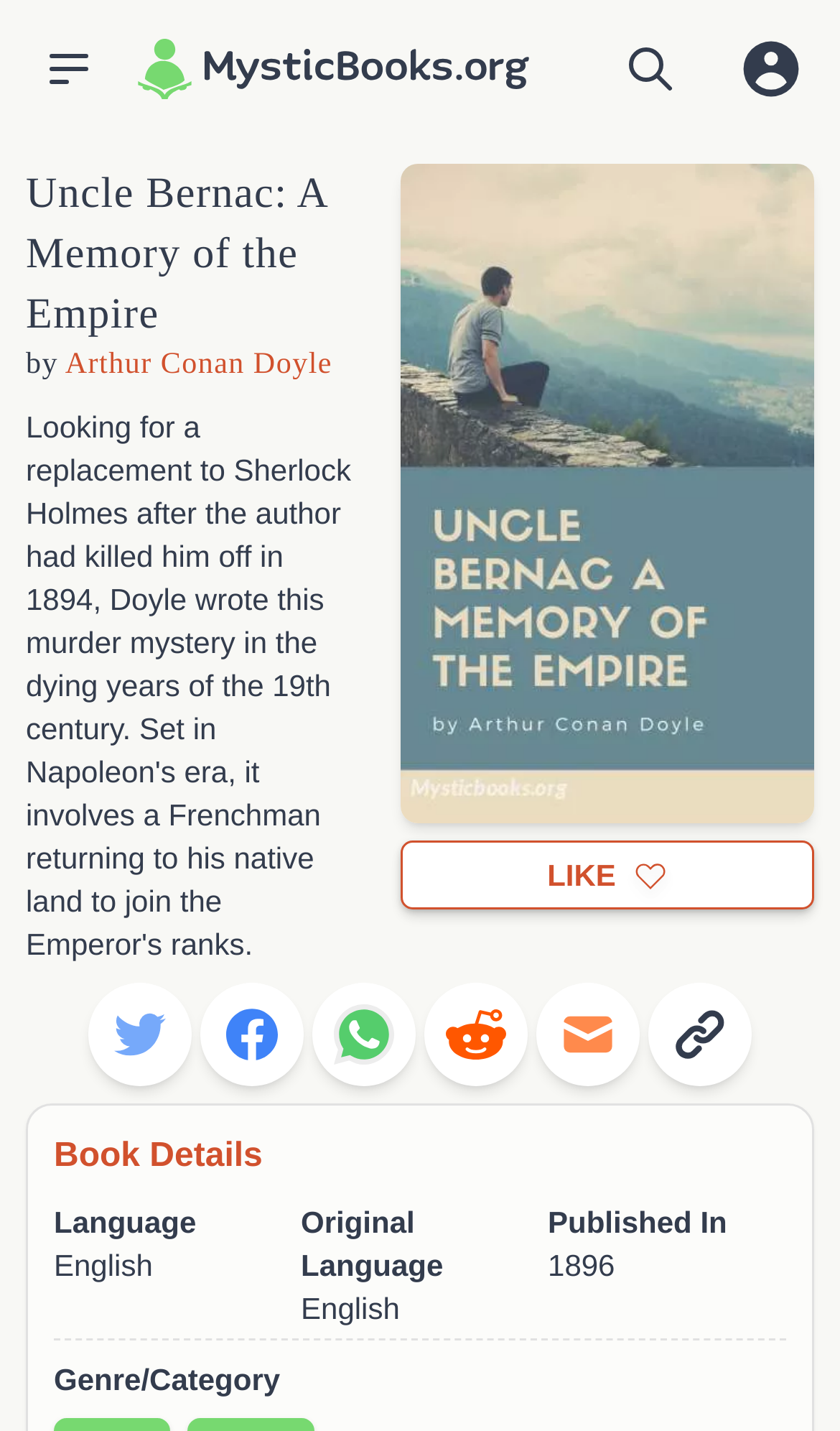What is the publication year of the book?
Look at the image and provide a short answer using one word or a phrase.

1896